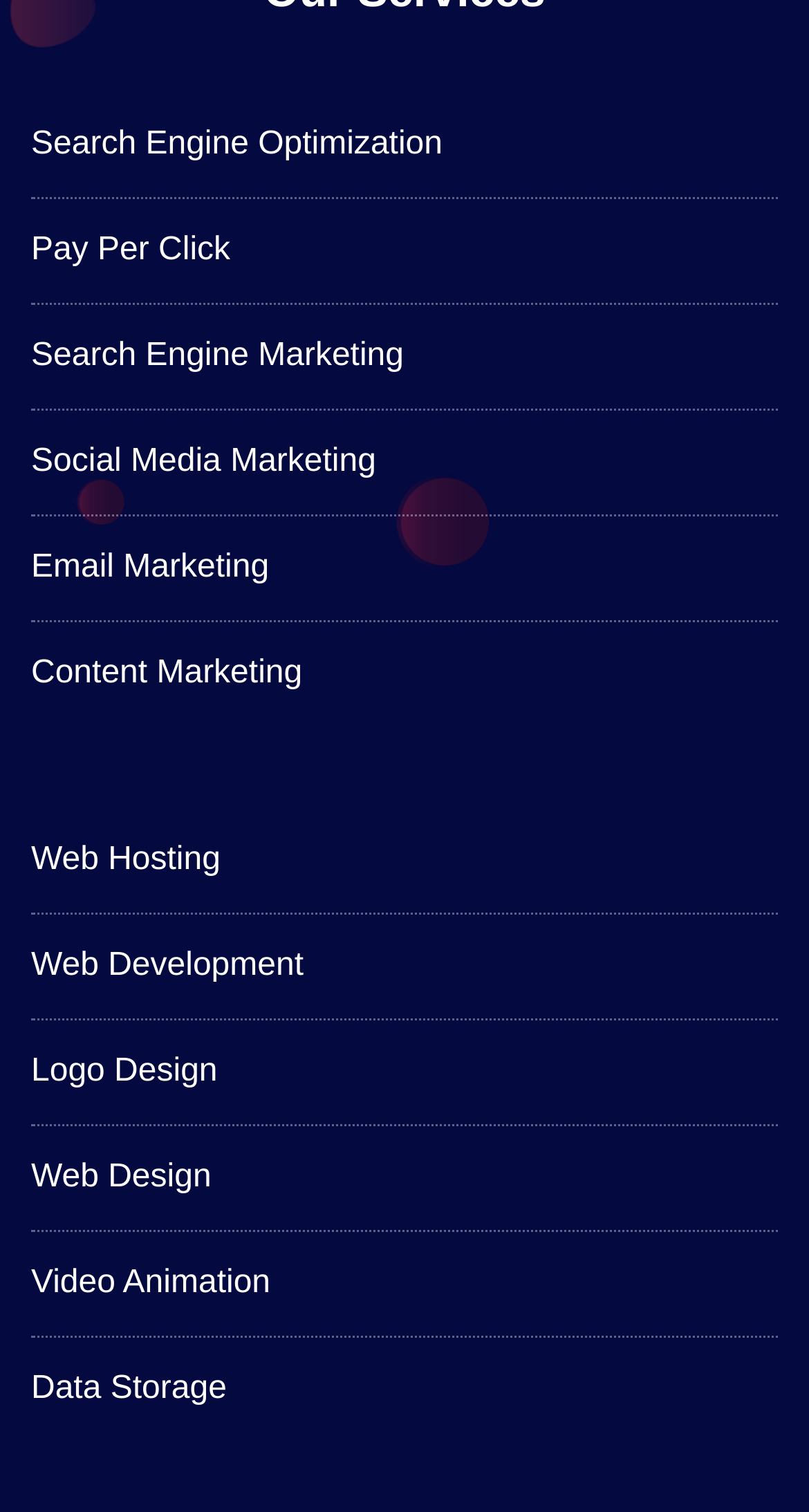How many services are related to web development?
Identify the answer in the screenshot and reply with a single word or phrase.

3